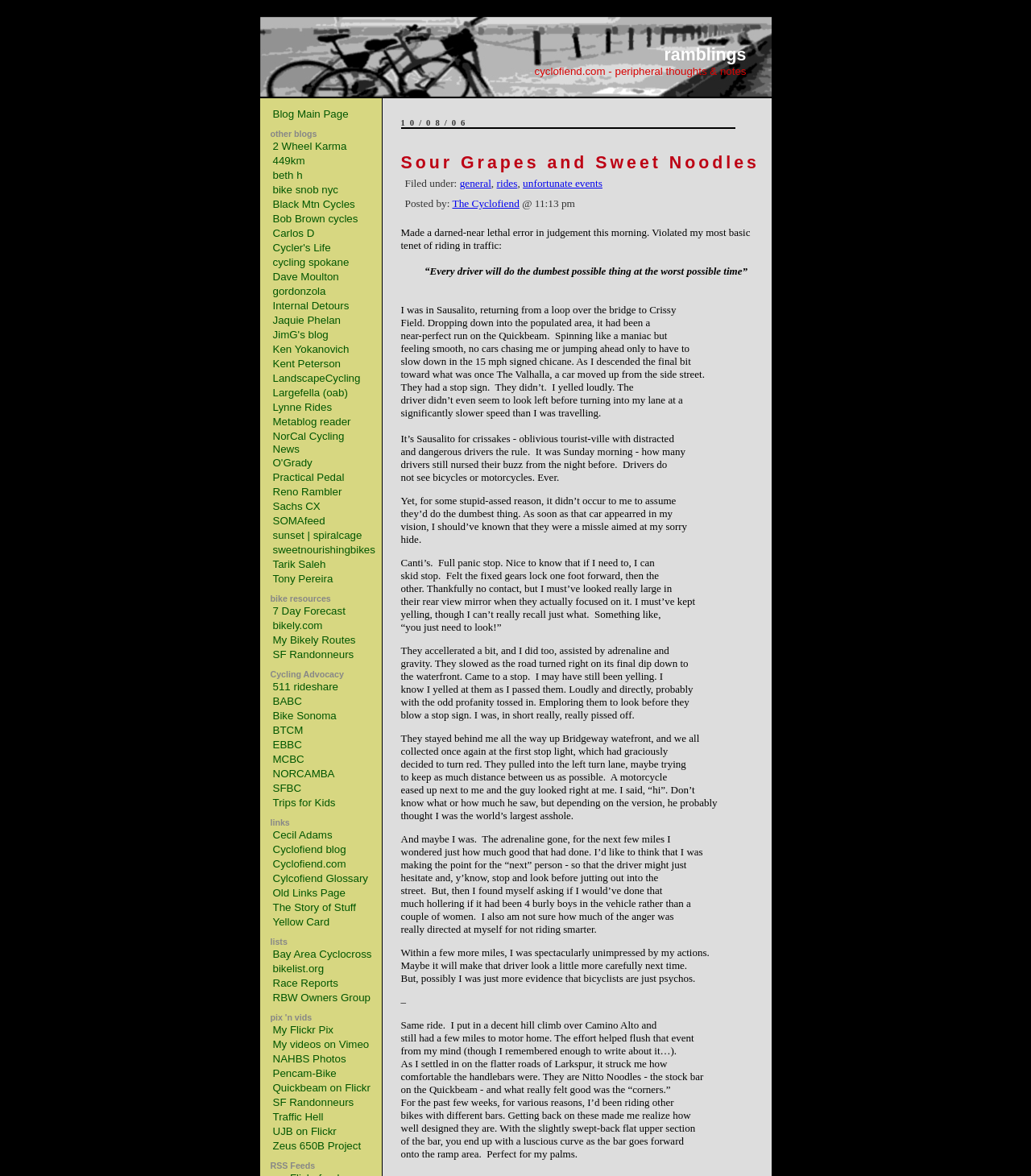How many links are there under 'other blogs'?
Offer a detailed and exhaustive answer to the question.

Under the 'other blogs' section, there are 21 links listed, starting from '2 Wheel Karma' and ending at 'Tony Pereira'.